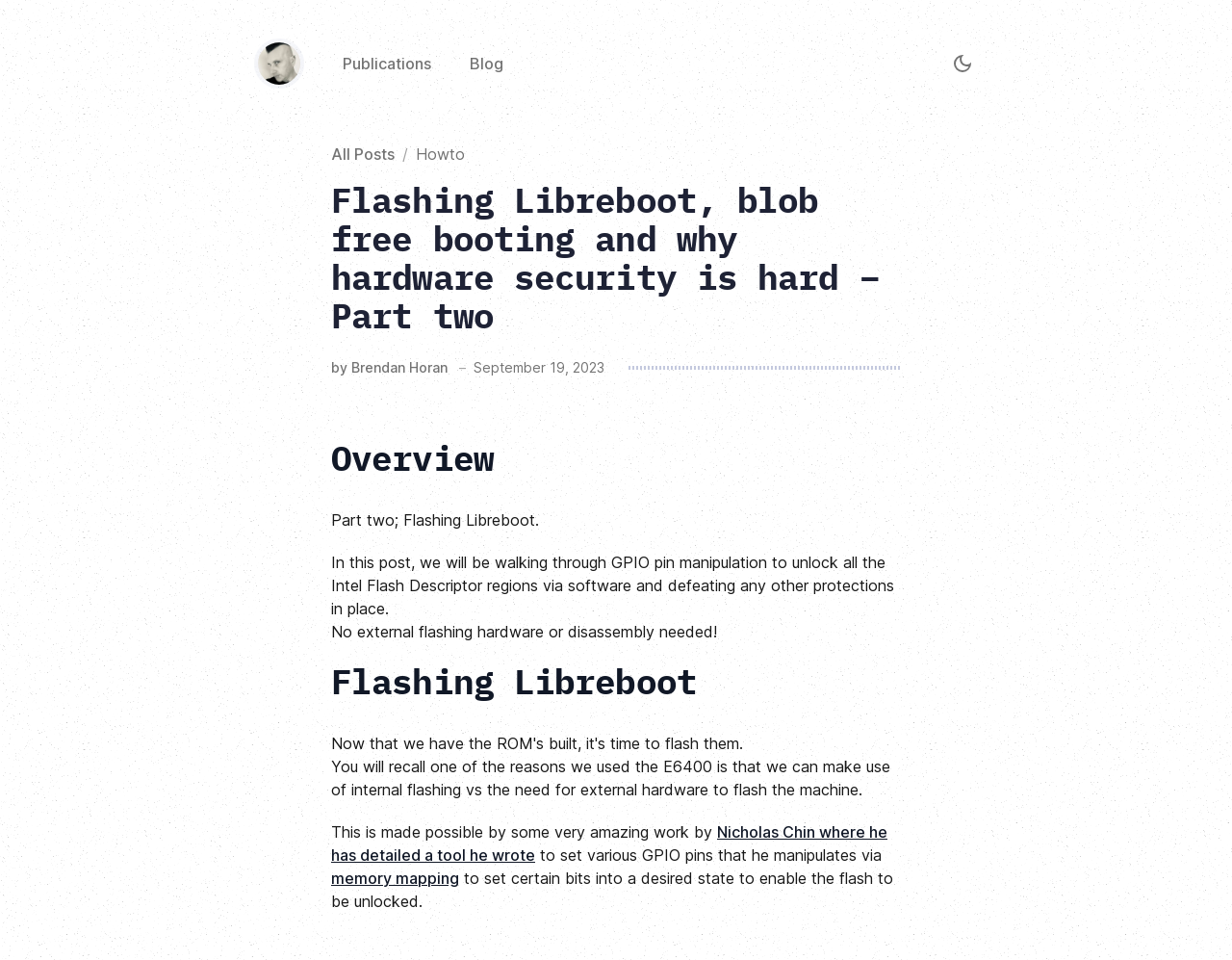Extract the text of the main heading from the webpage.

Flashing Libreboot, blob free booting and why hardware security is hard – Part two